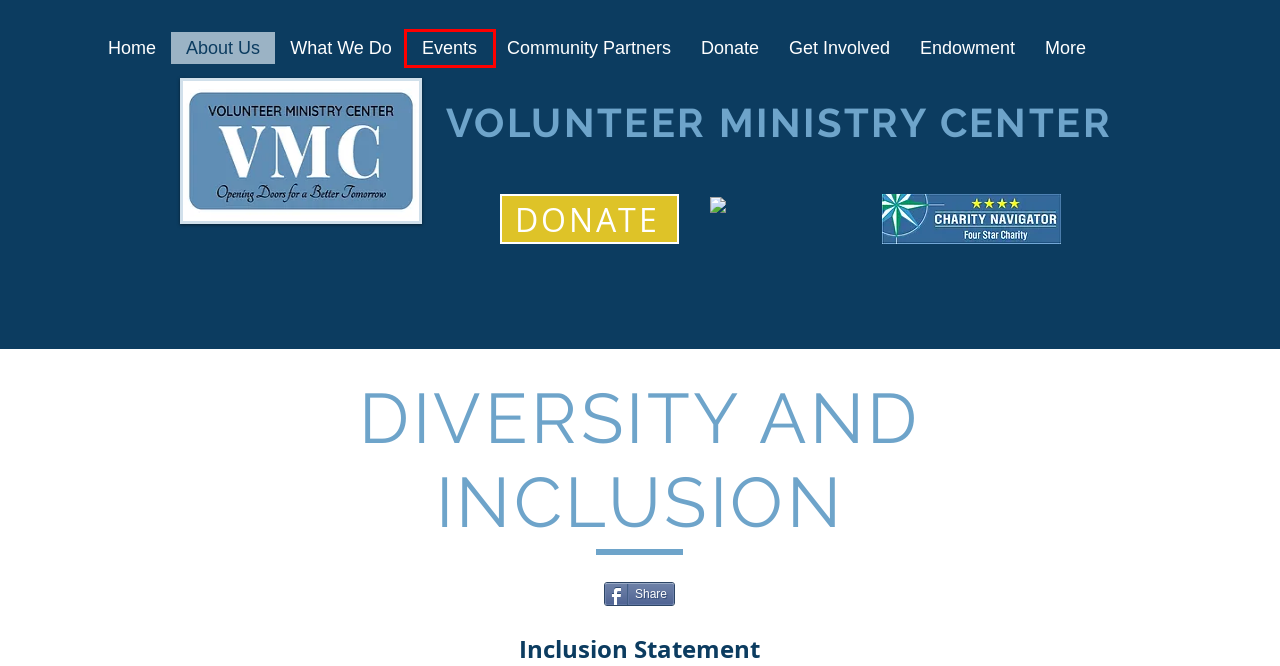Inspect the provided webpage screenshot, concentrating on the element within the red bounding box. Select the description that best represents the new webpage after you click the highlighted element. Here are the candidates:
A. Volunteer Ministry Center | Community Partners
B. Volunteer Ministry Center Knoxville | Preventing & Ending Homelessness
C. Volunteer Ministry Center | Donate
D. Volunteer Ministry Center | Endowment Fund
E. Volunteer Ministry Center | About Us
F. Volunteer Ministry Center | Get Involved
G. Volunteer Ministry Center | What We Do
H. Volunteer Ministry Center | Events

H